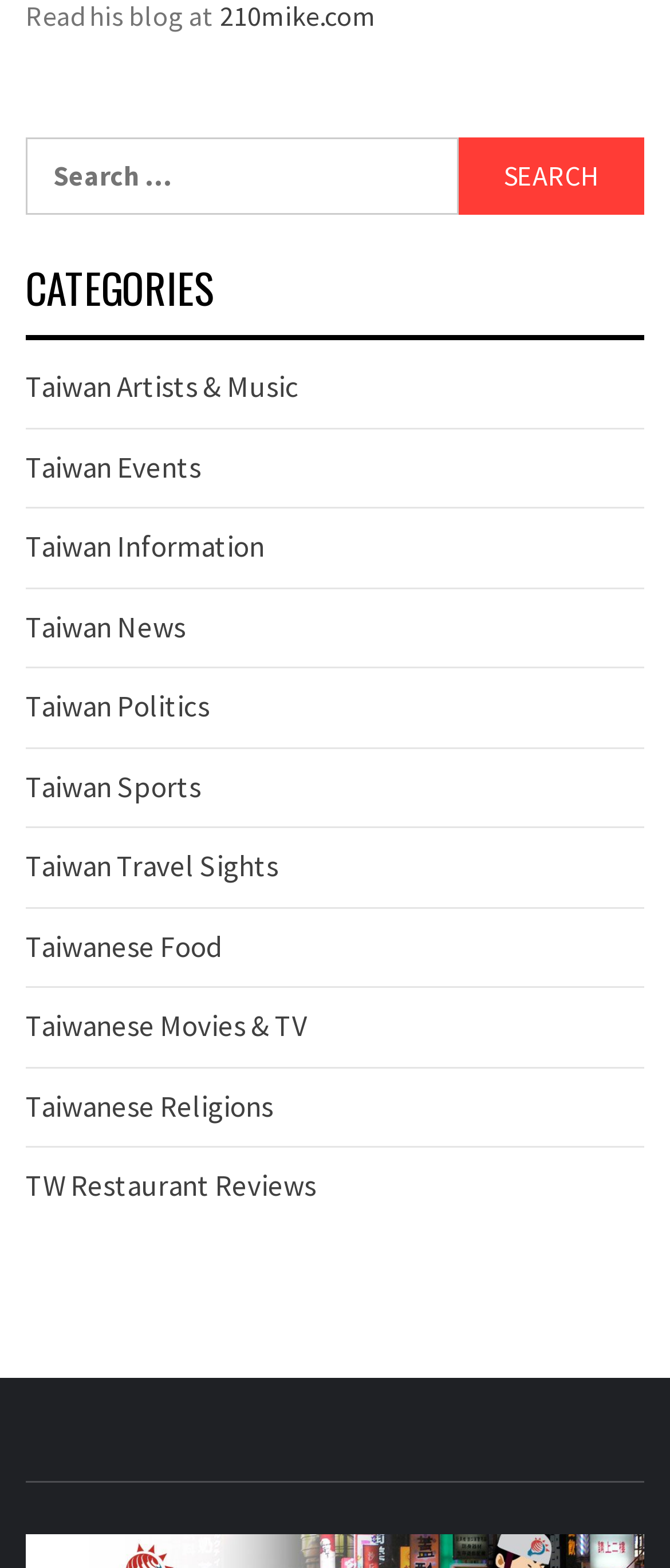Determine the bounding box coordinates of the region that needs to be clicked to achieve the task: "Explore Taiwan Travel Sights".

[0.038, 0.54, 0.415, 0.565]